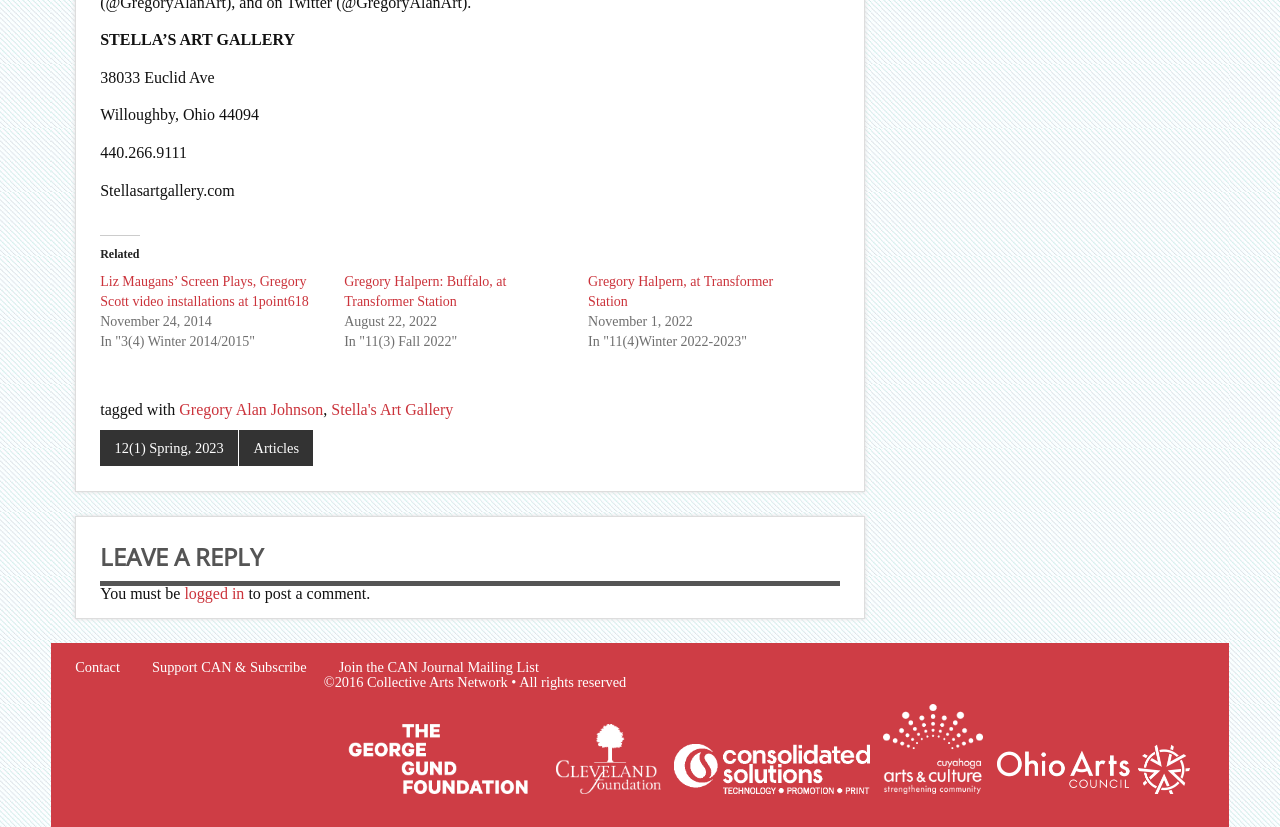Please locate the bounding box coordinates for the element that should be clicked to achieve the following instruction: "View the image on the left side". Ensure the coordinates are given as four float numbers between 0 and 1, i.e., [left, top, right, bottom].

[0.261, 0.876, 0.423, 0.96]